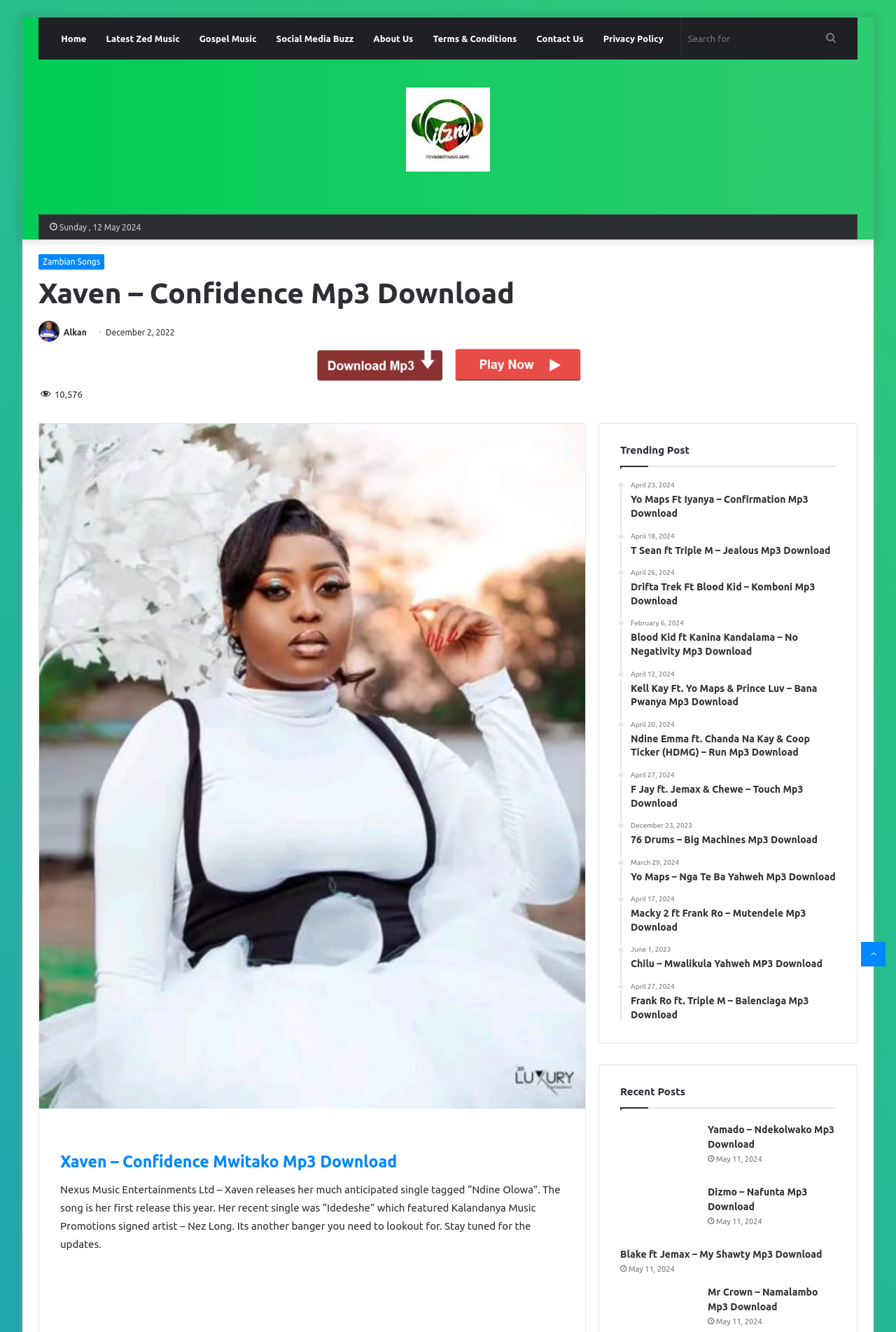Predict the bounding box coordinates of the area that should be clicked to accomplish the following instruction: "Download Xaven – Confidence Mwitako Mp3". The bounding box coordinates should consist of four float numbers between 0 and 1, i.e., [left, top, right, bottom].

[0.067, 0.865, 0.443, 0.878]